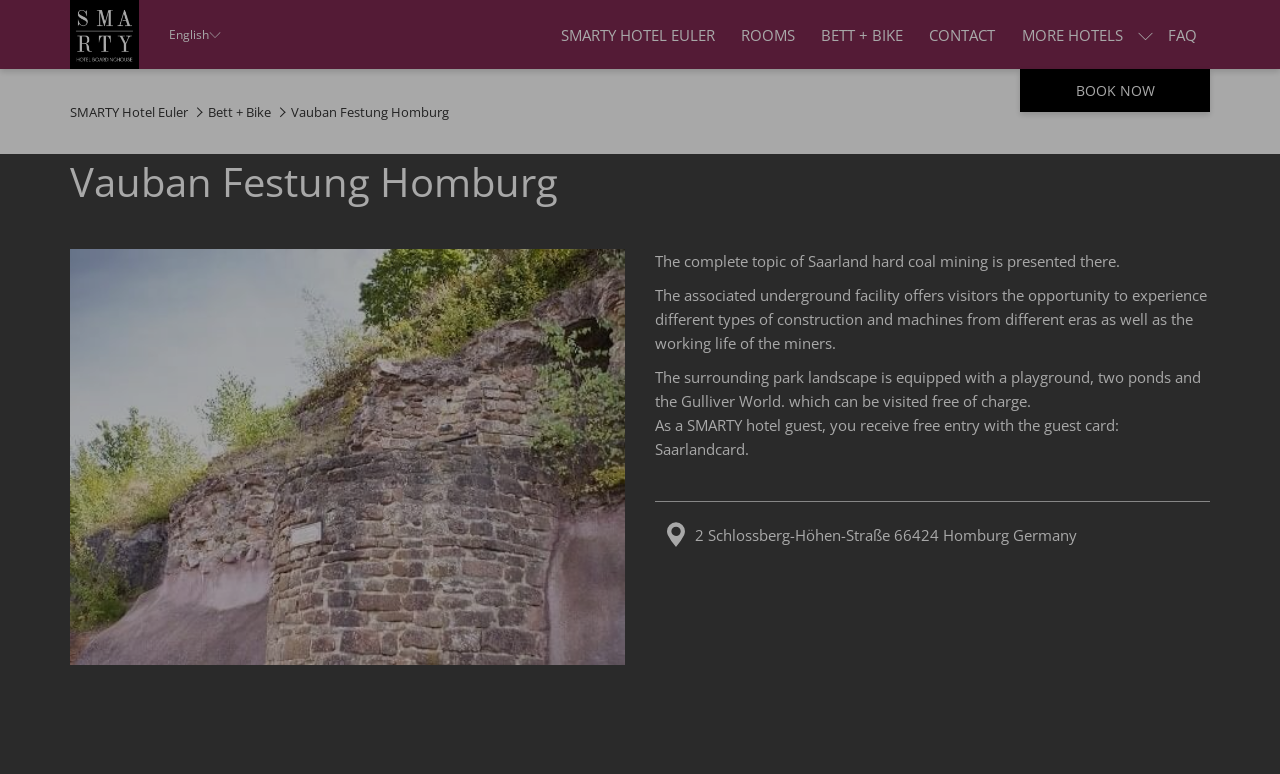Please indicate the bounding box coordinates for the clickable area to complete the following task: "Click the SMARTY HOTEL BOARDINGHOUSE link". The coordinates should be specified as four float numbers between 0 and 1, i.e., [left, top, right, bottom].

[0.055, 0.0, 0.109, 0.089]